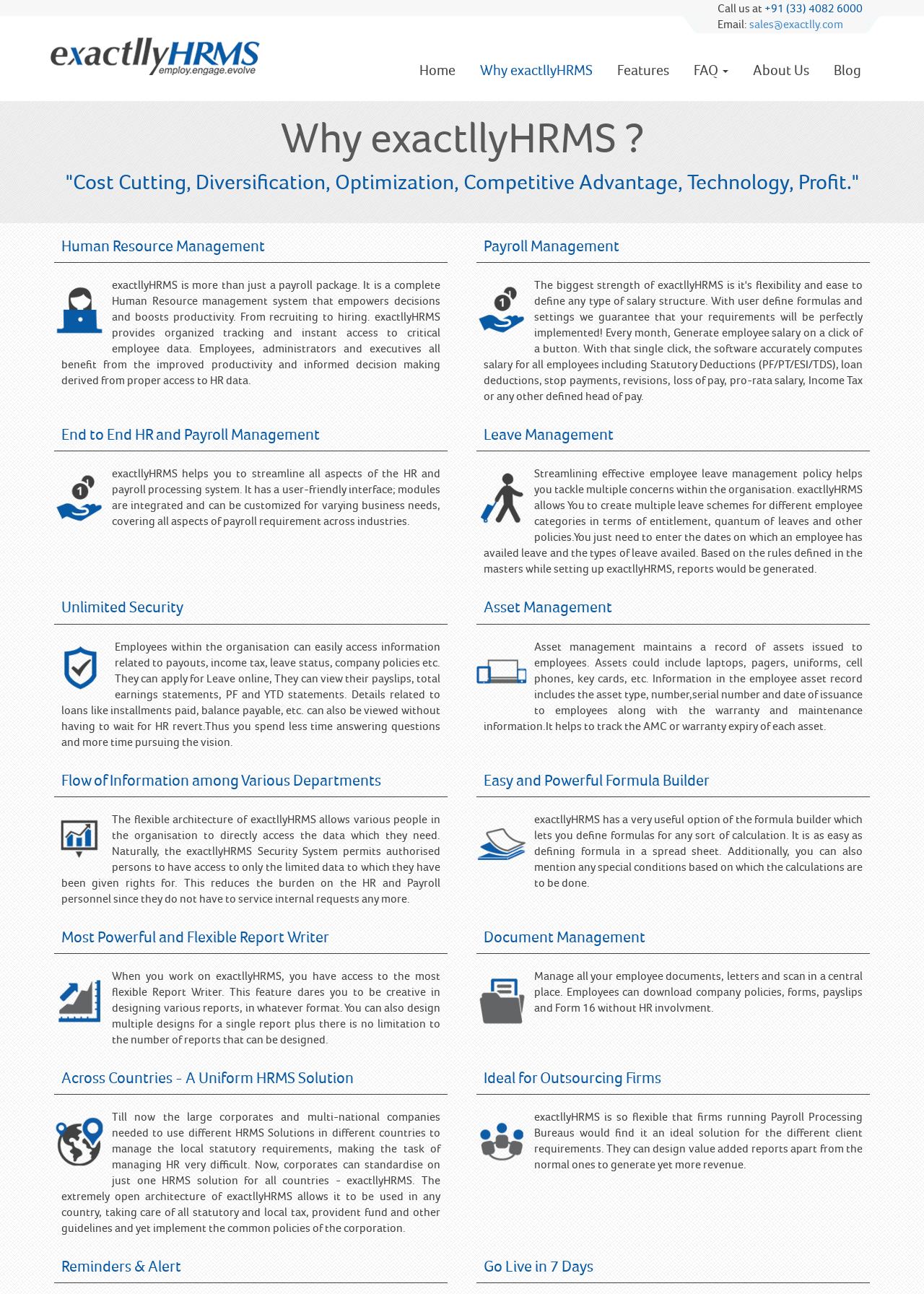Find the bounding box of the web element that fits this description: "Space".

None